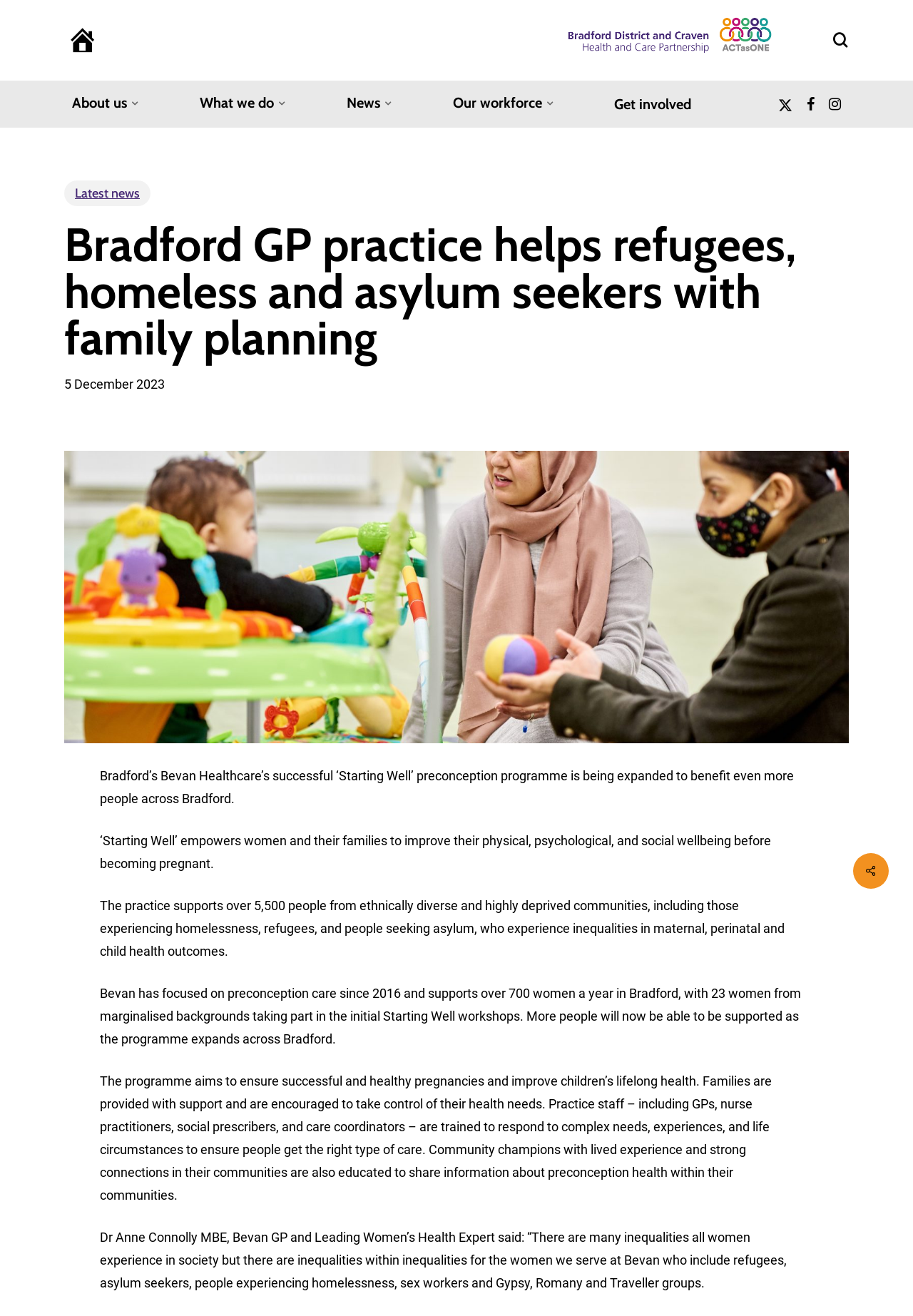How many women from marginalised backgrounds took part in the initial Starting Well workshops?
Answer the question based on the image using a single word or a brief phrase.

23